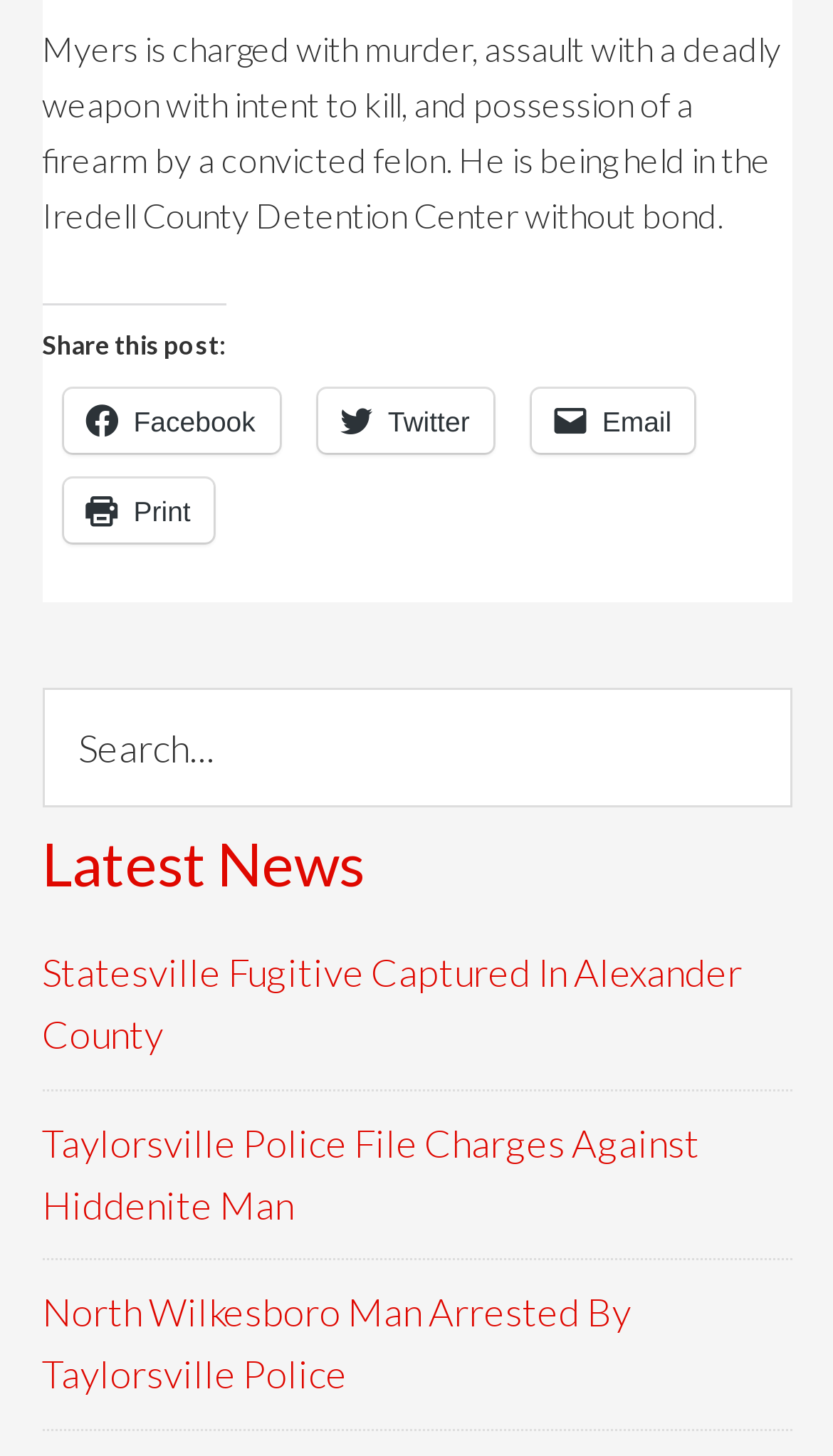Based on the element description "parent_node: Search name="q" placeholder="Search ..."", predict the bounding box coordinates of the UI element.

None